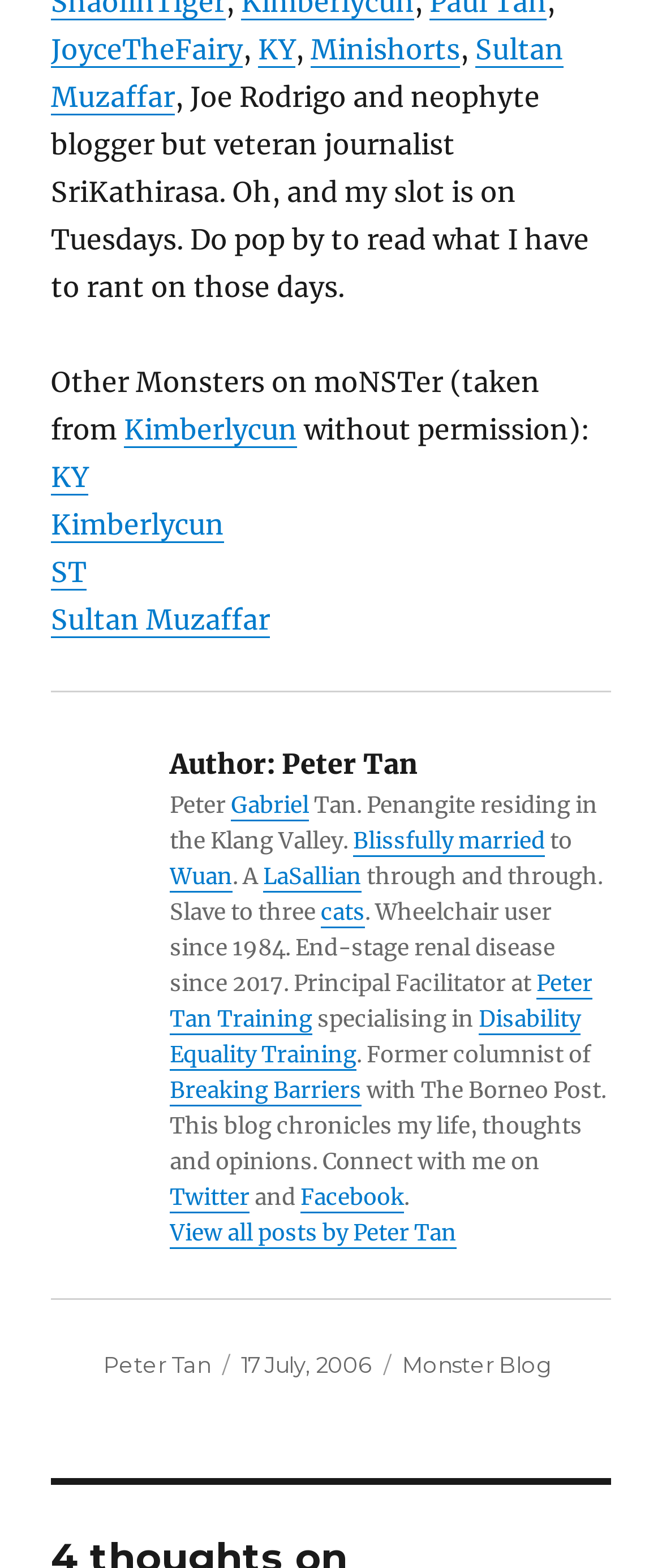Kindly determine the bounding box coordinates for the clickable area to achieve the given instruction: "Visit JoyceTheFairy's blog".

[0.077, 0.02, 0.367, 0.042]